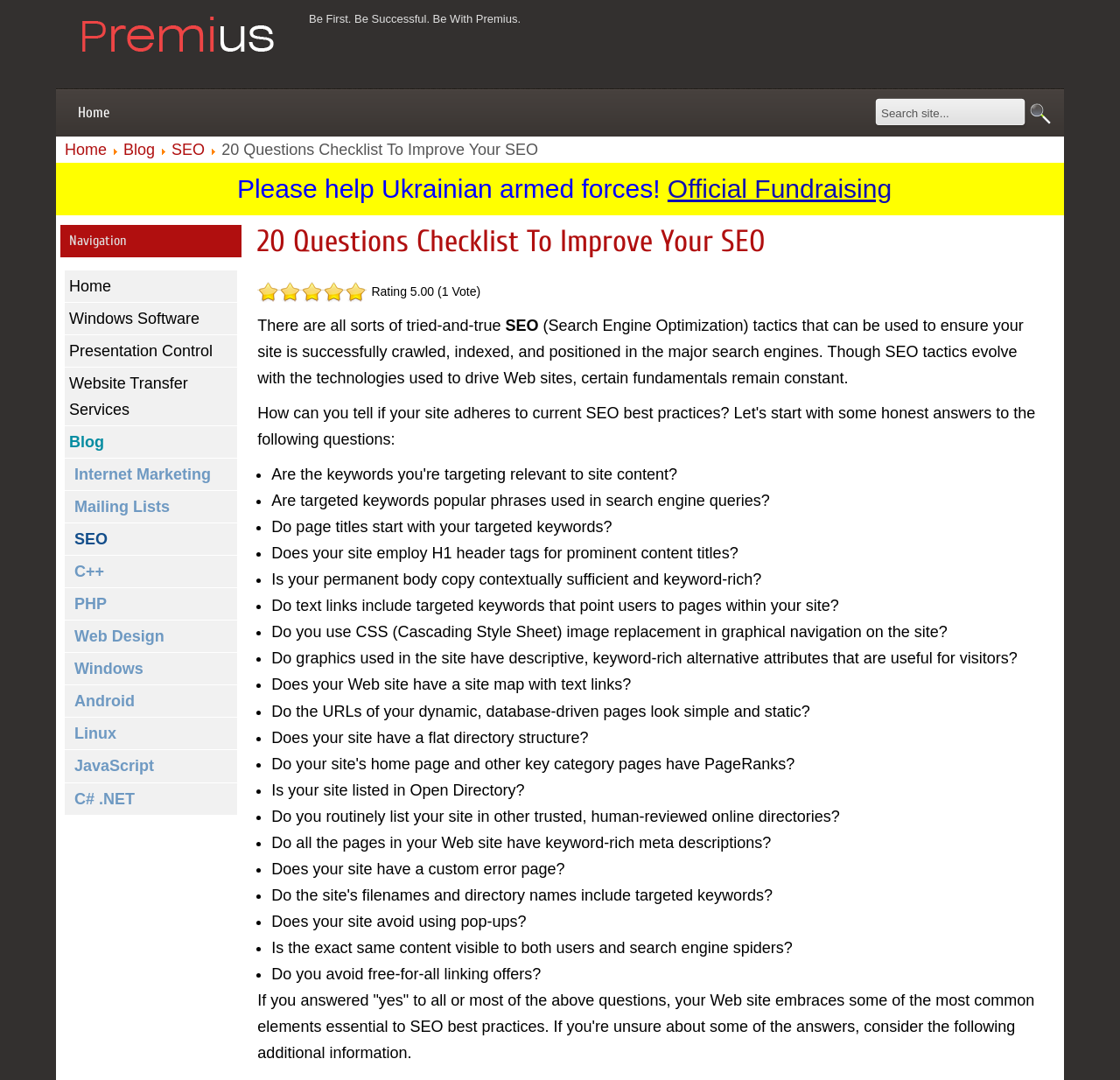Locate the bounding box coordinates of the element that should be clicked to execute the following instruction: "Click on SEO".

[0.153, 0.13, 0.183, 0.147]